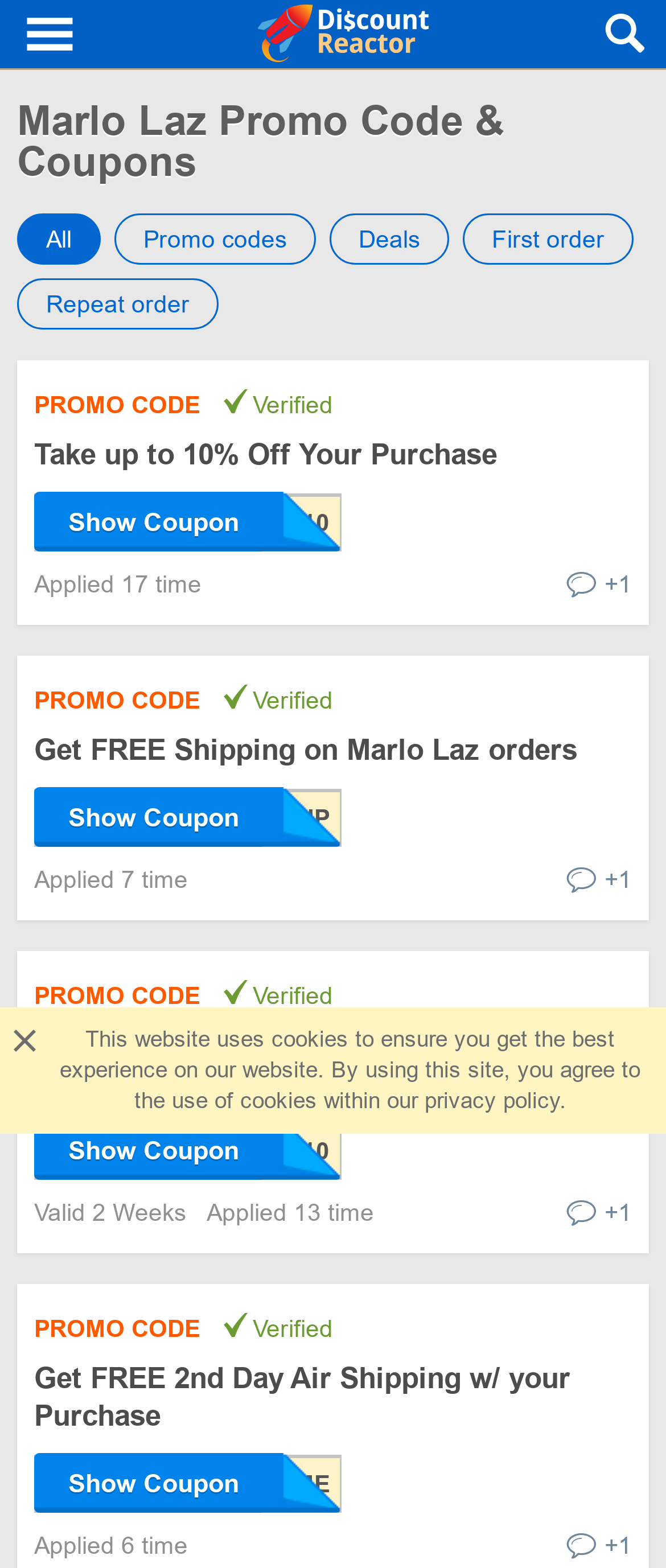For the given element description Show Coupon, determine the bounding box coordinates of the UI element. The coordinates should follow the format (top-left x, top-left y, bottom-right x, bottom-right y) and be within the range of 0 to 1.

[0.051, 0.502, 0.513, 0.54]